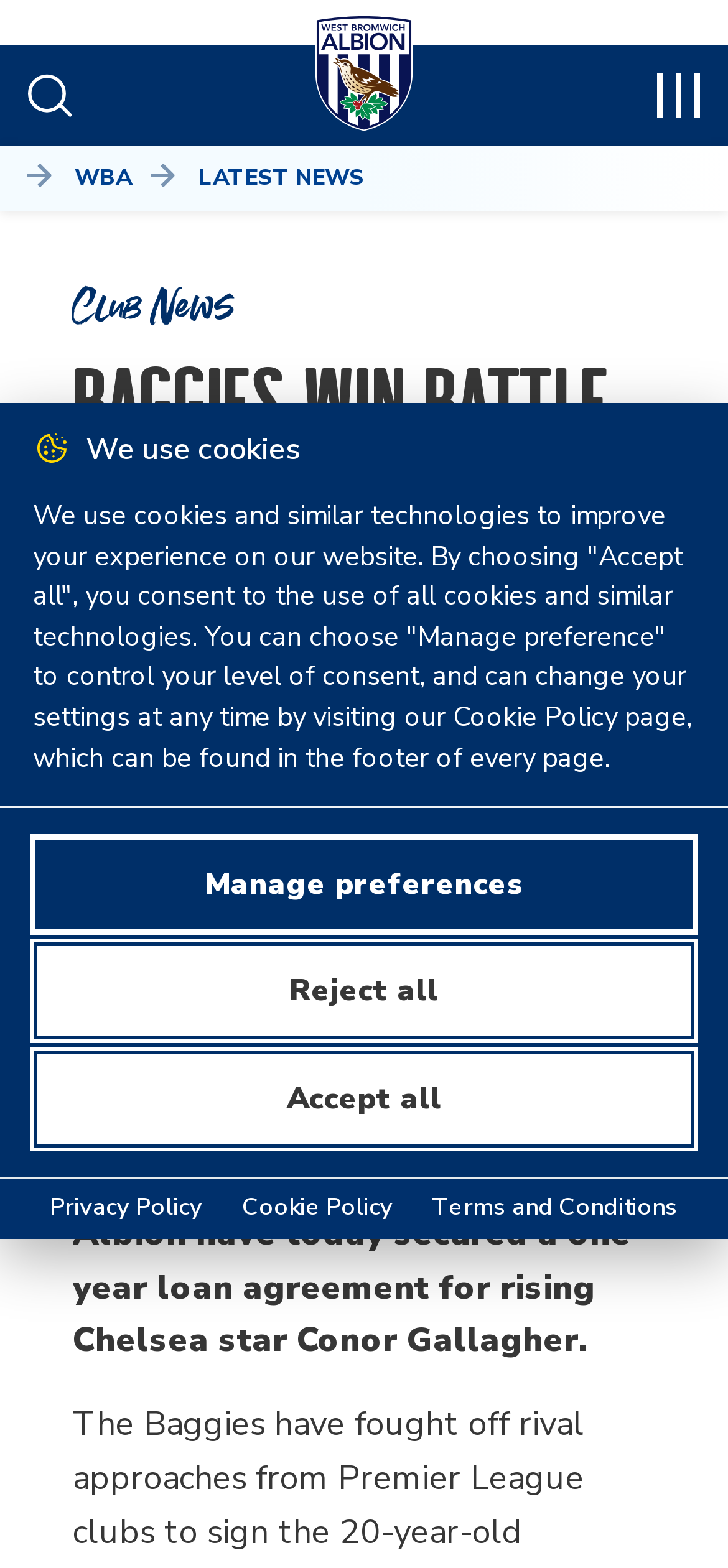Provide the bounding box coordinates of the HTML element this sentence describes: "Terms and Conditions".

[0.593, 0.759, 0.932, 0.781]